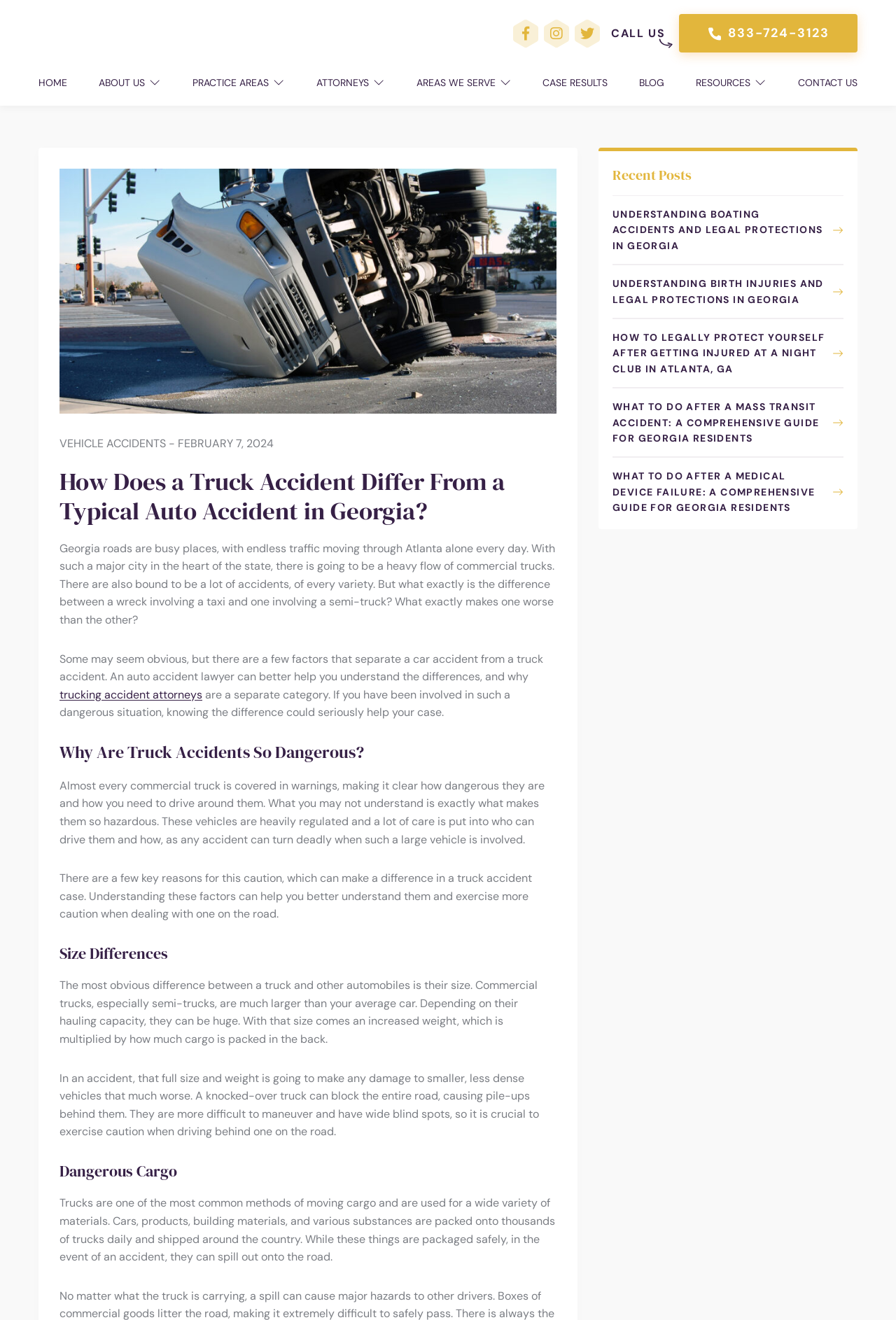Please determine the bounding box coordinates for the element that should be clicked to follow these instructions: "Call the phone number '833-724-3123'".

[0.758, 0.011, 0.957, 0.04]